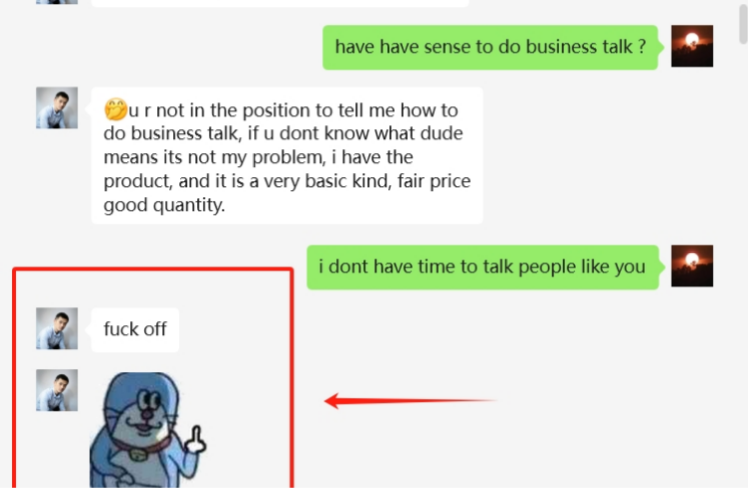Can you give a detailed response to the following question using the information from the image? Is the conversation taking place in a business setting?

The conversation is described as a 'business disagreement', and one participant mentions 'how to do business', indicating that the conversation is related to a business matter. This suggests that the conversation is taking place in a business setting or is related to business activities.